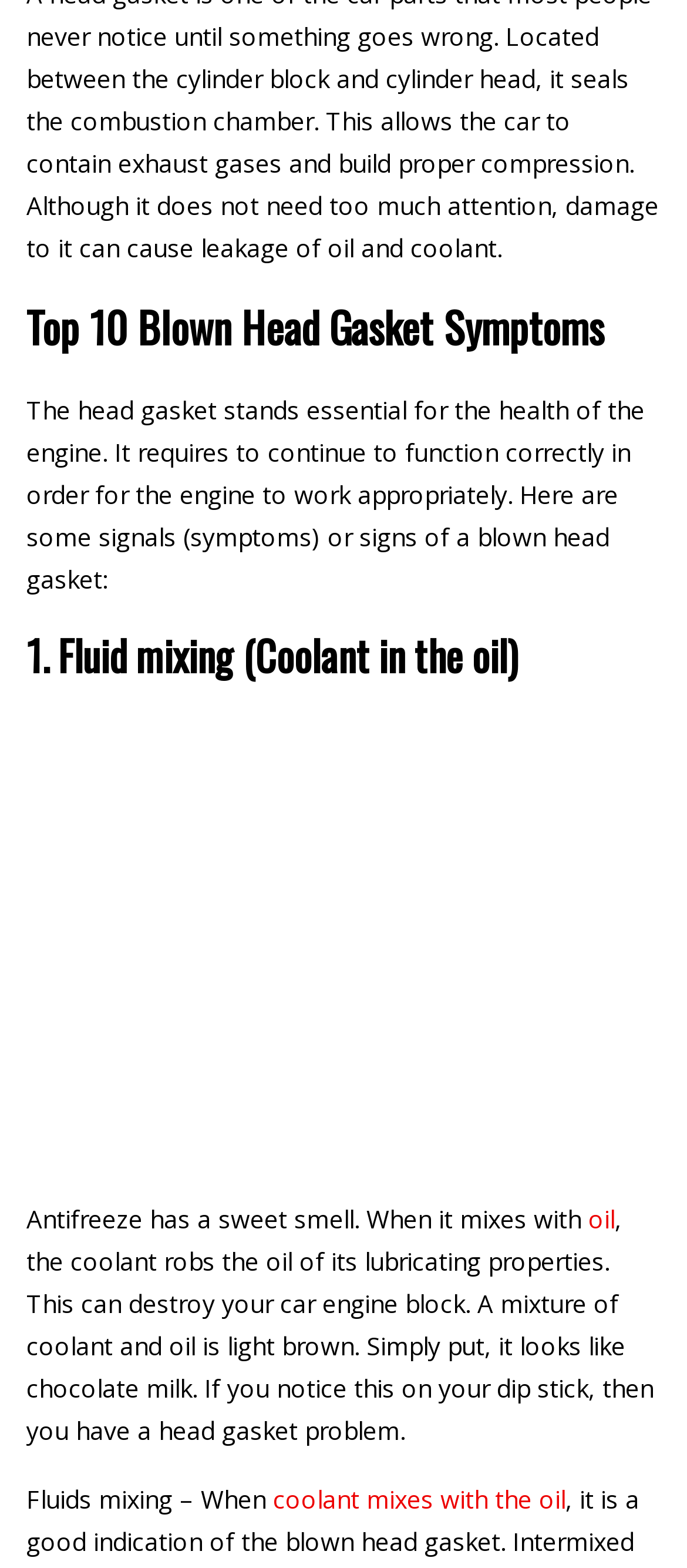What is the first symptom of a blown head gasket?
Use the information from the image to give a detailed answer to the question.

The webpage lists the top 10 symptoms of a blown head gasket, and the first symptom is 'Fluid mixing (Coolant in the oil)' as indicated by the heading '1. Fluid mixing (Coolant in the oil)'.